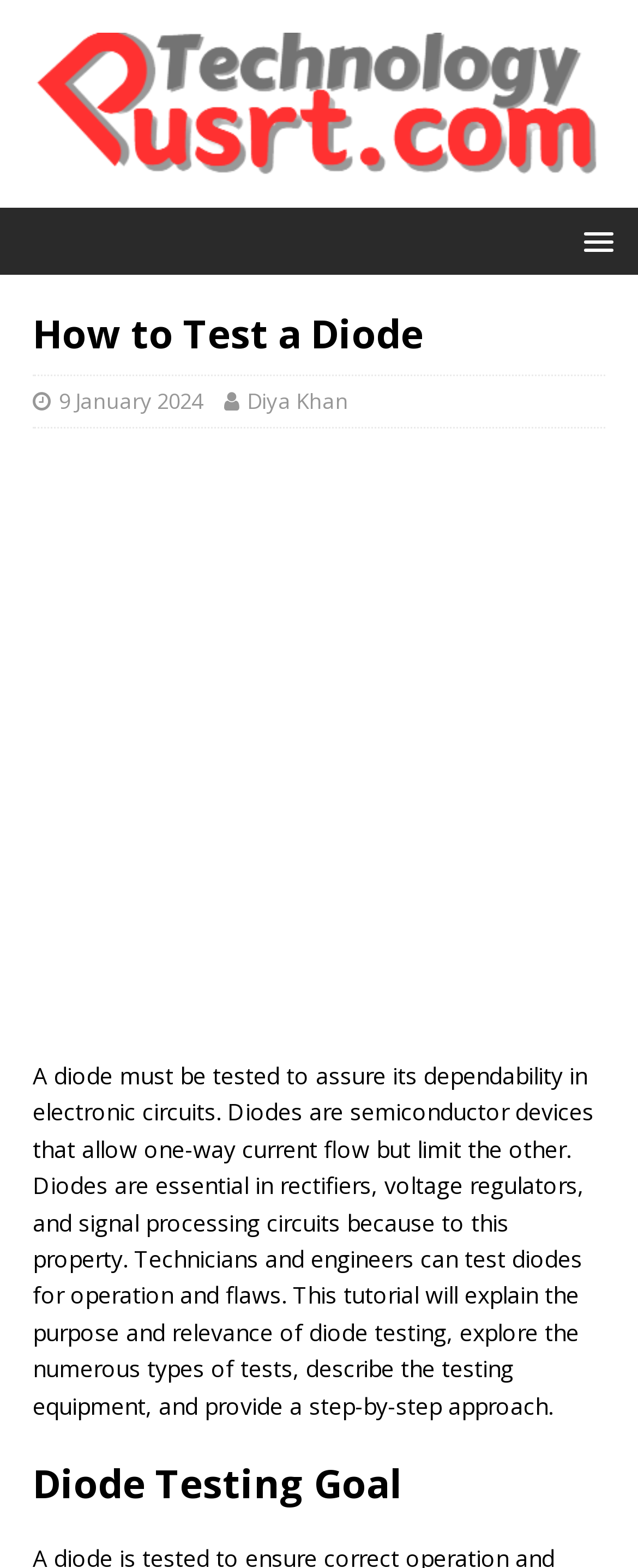Analyze the image and provide a detailed answer to the question: What type of devices are diodes?

The webpage states that diodes are semiconductor devices that allow one-way current flow but limit the other, which indicates that diodes are a type of semiconductor device.